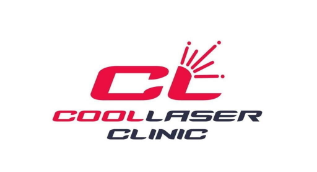Describe all the elements visible in the image meticulously.

The image displays the logo of Coolaser Clinic, featuring a stylized representation of the letters "CL" prominently in red, alongside the bold text "COOLASER CLINIC" in a modern font. The design incorporates dynamic elements, such as lines and dots radiating outward from the logo, suggesting innovation and advanced technology in laser treatments. This logo symbolizes the clinic's focus on state-of-the-art medical services, potentially in the field of stem cell therapy and other advanced medical procedures. It effectively communicates the brand's identity and commitment to providing high-quality care.